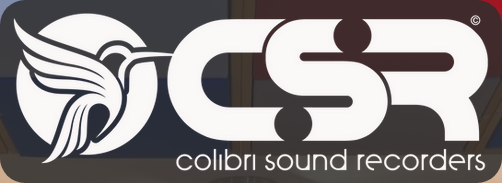Offer a detailed narrative of the scene depicted in the image.

The image features the logo of Colibri Sound Recorders, prominently displaying the initials "CSR" in a modern font. To the left of the initials is a stylized hummingbird, which adds a dynamic and artistic flair to the logo, symbolizing creativity and agility in sound recording. Below the initials, the full name "colibri sound recorders" is presented in a clean, understated typeface, emphasizing the brand name while maintaining a professional appearance. The overall design combines elegance and simplicity, reflecting the brand's identity within the music production and sound engineering industry. The background features subtle colors that complement the logo, creating an inviting and professional aesthetic.